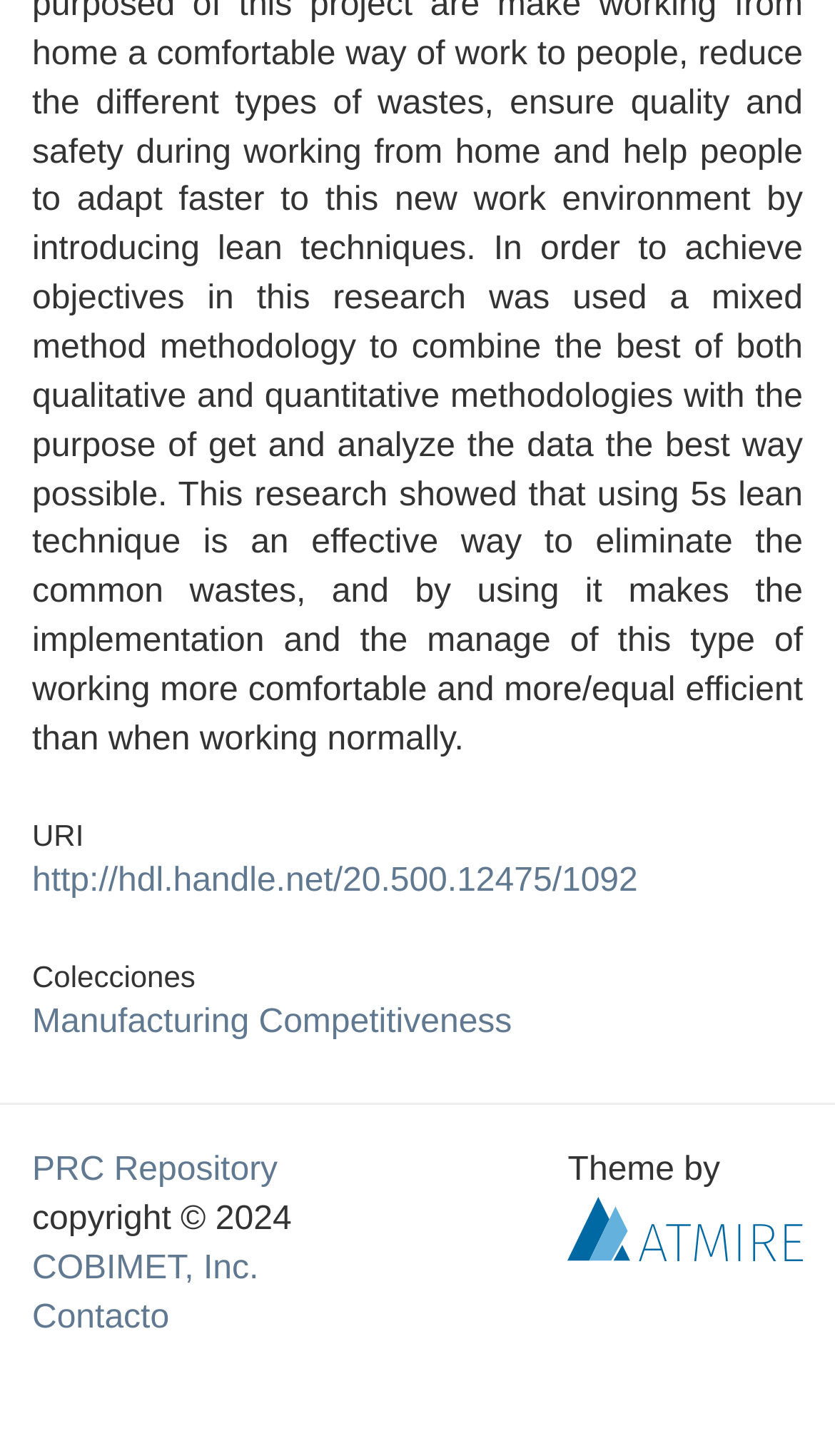Use one word or a short phrase to answer the question provided: 
Who is the copyright holder?

COBIMET, Inc.